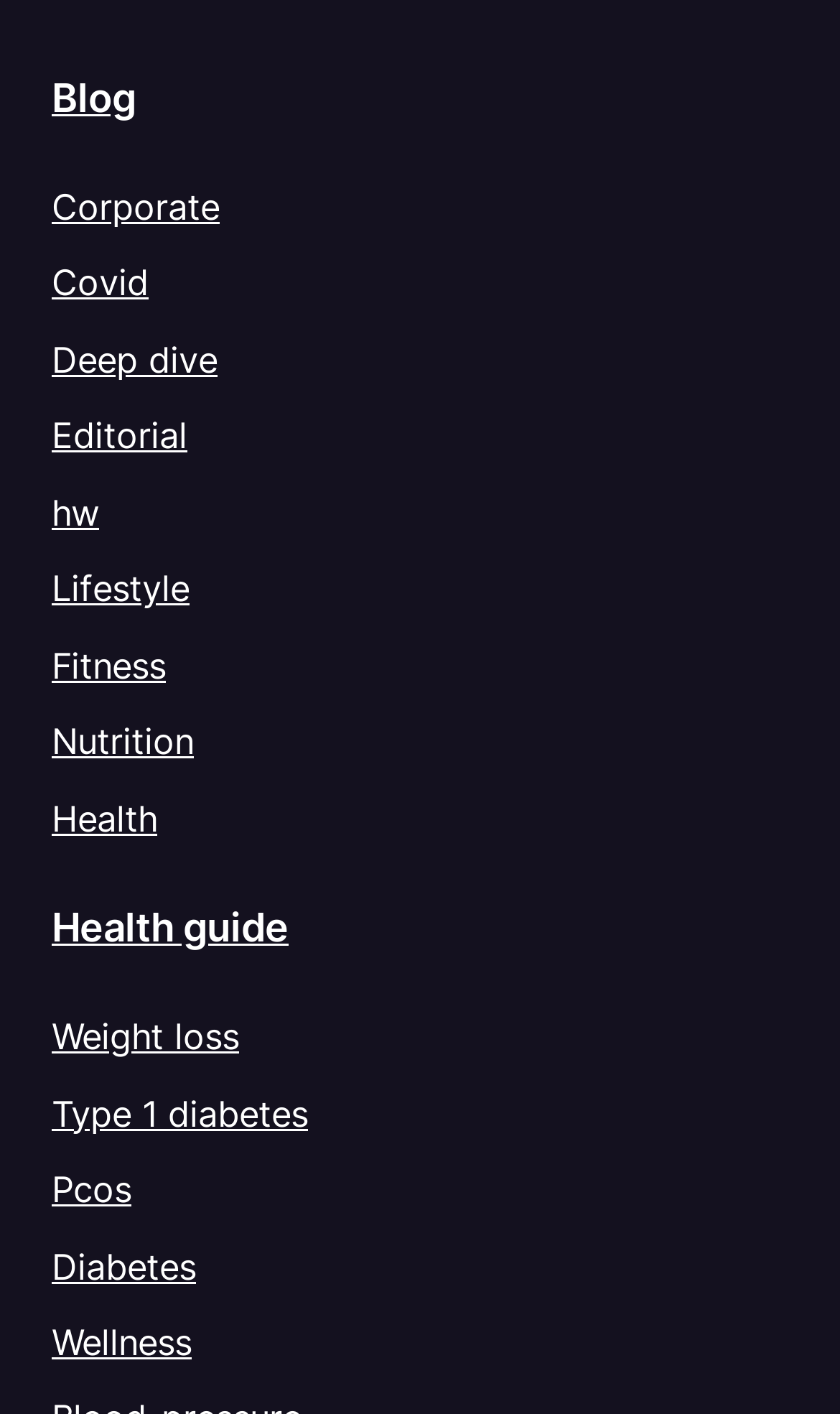Using the elements shown in the image, answer the question comprehensively: What is the category that comes after 'Covid' in the menu?

By analyzing the y1 and y2 coordinates of the bounding box, I can determine the vertical position of each link. The link 'Covid' has a y2 coordinate of 0.215, and the next link with a higher y2 coordinate is 'Deep dive' with a y2 coordinate of 0.269.